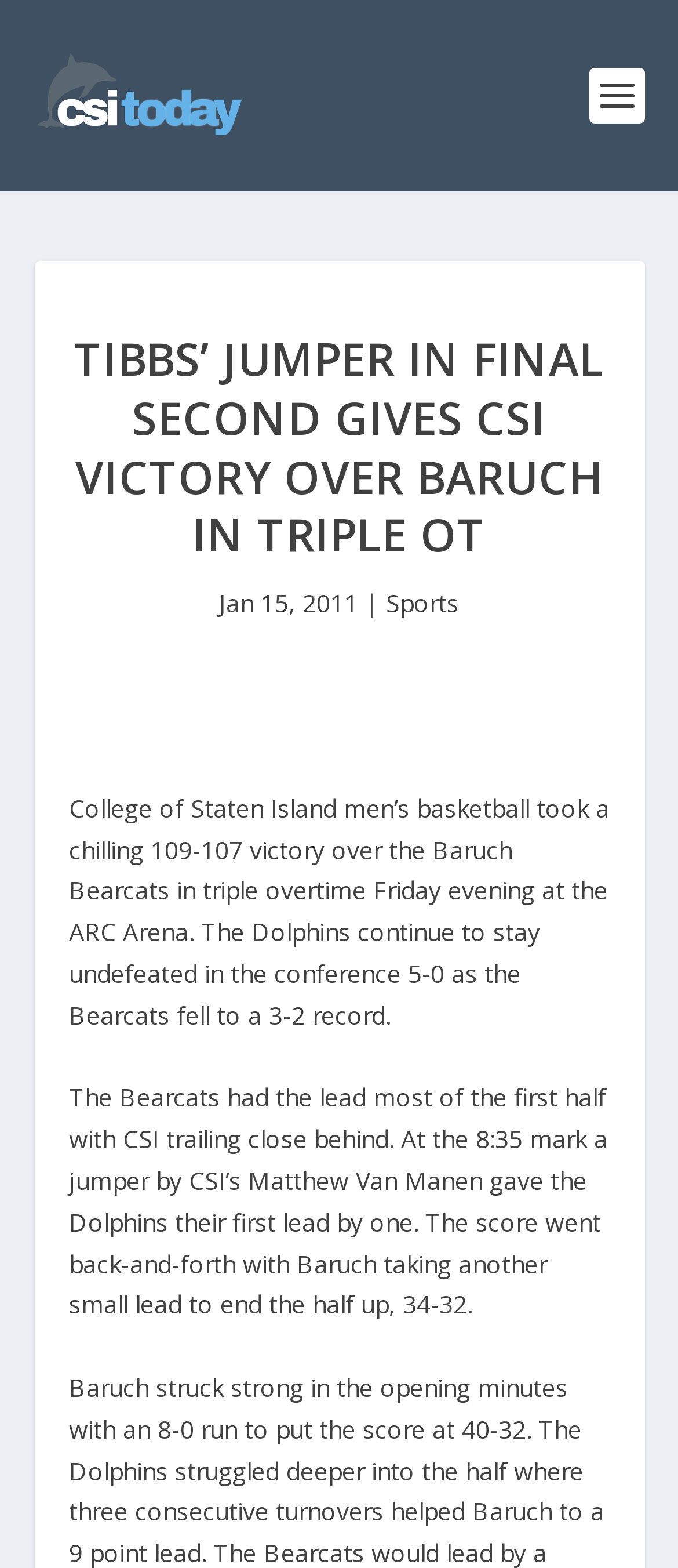Please reply to the following question using a single word or phrase: 
What is the current conference record of the Dolphins?

5-0